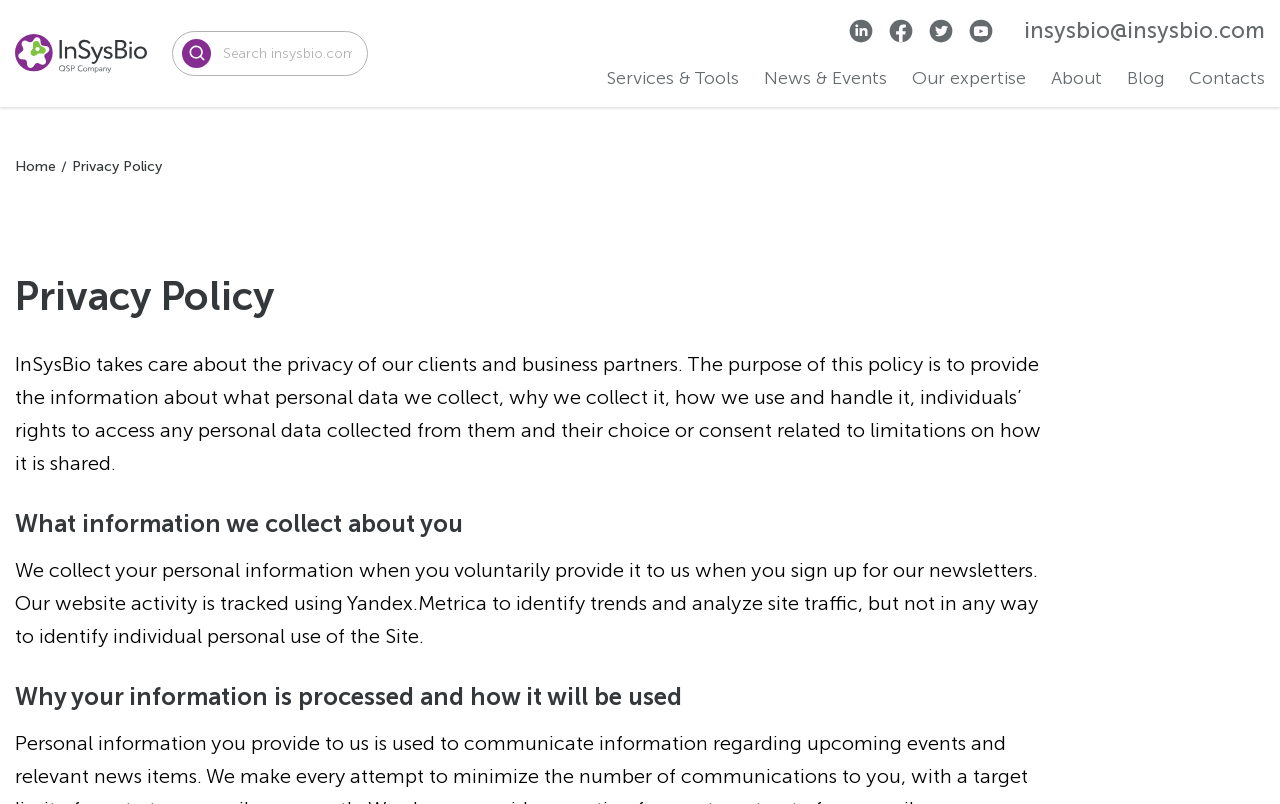What can you do on the website?
Please give a detailed and elaborate answer to the question.

Based on the links and buttons on the webpage, it appears that you can search the website using the search box, access various services and tools, and navigate to different sections such as News & Events, Our Expertise, and About.